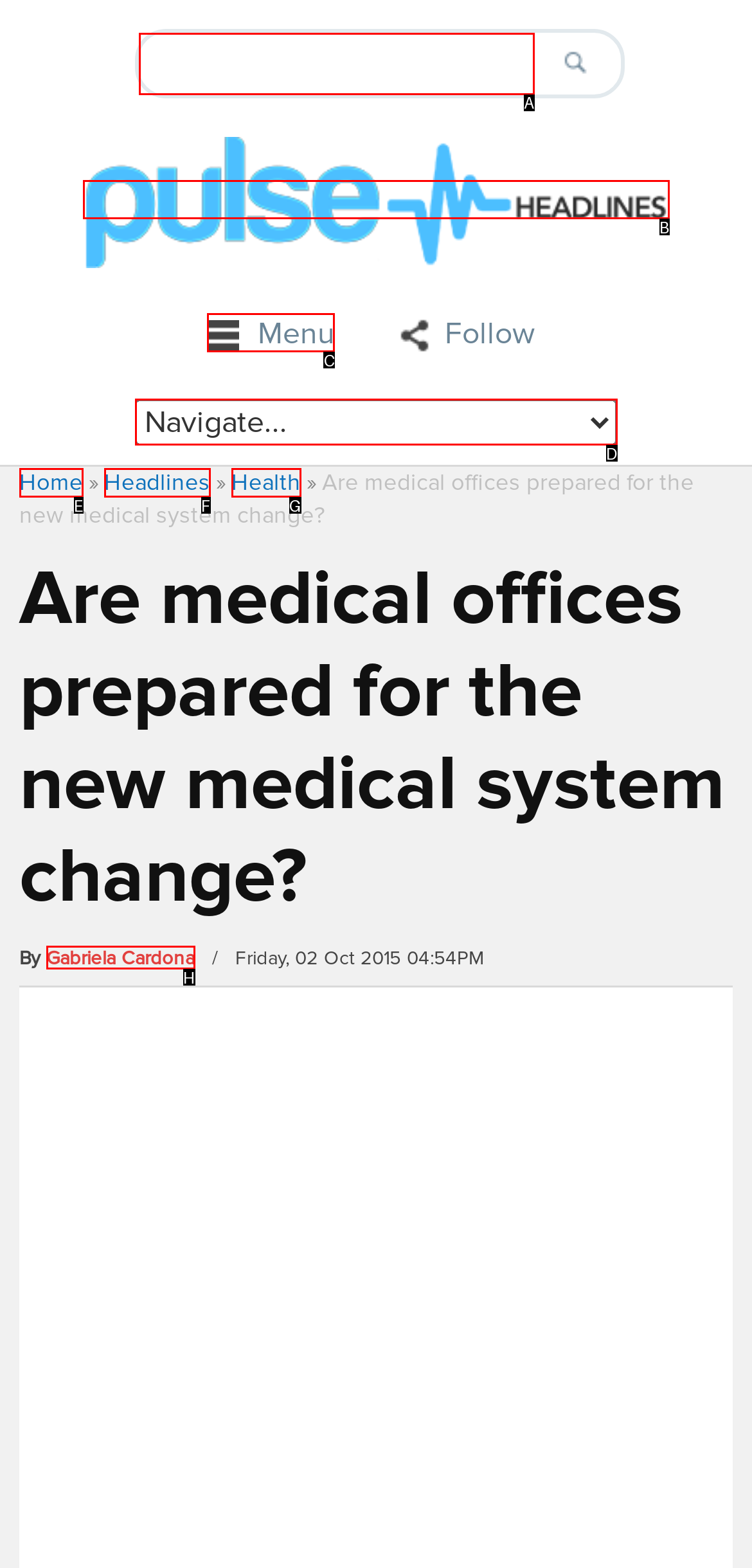Select the option that matches this description: alt="Pulse Headlines"
Answer by giving the letter of the chosen option.

B